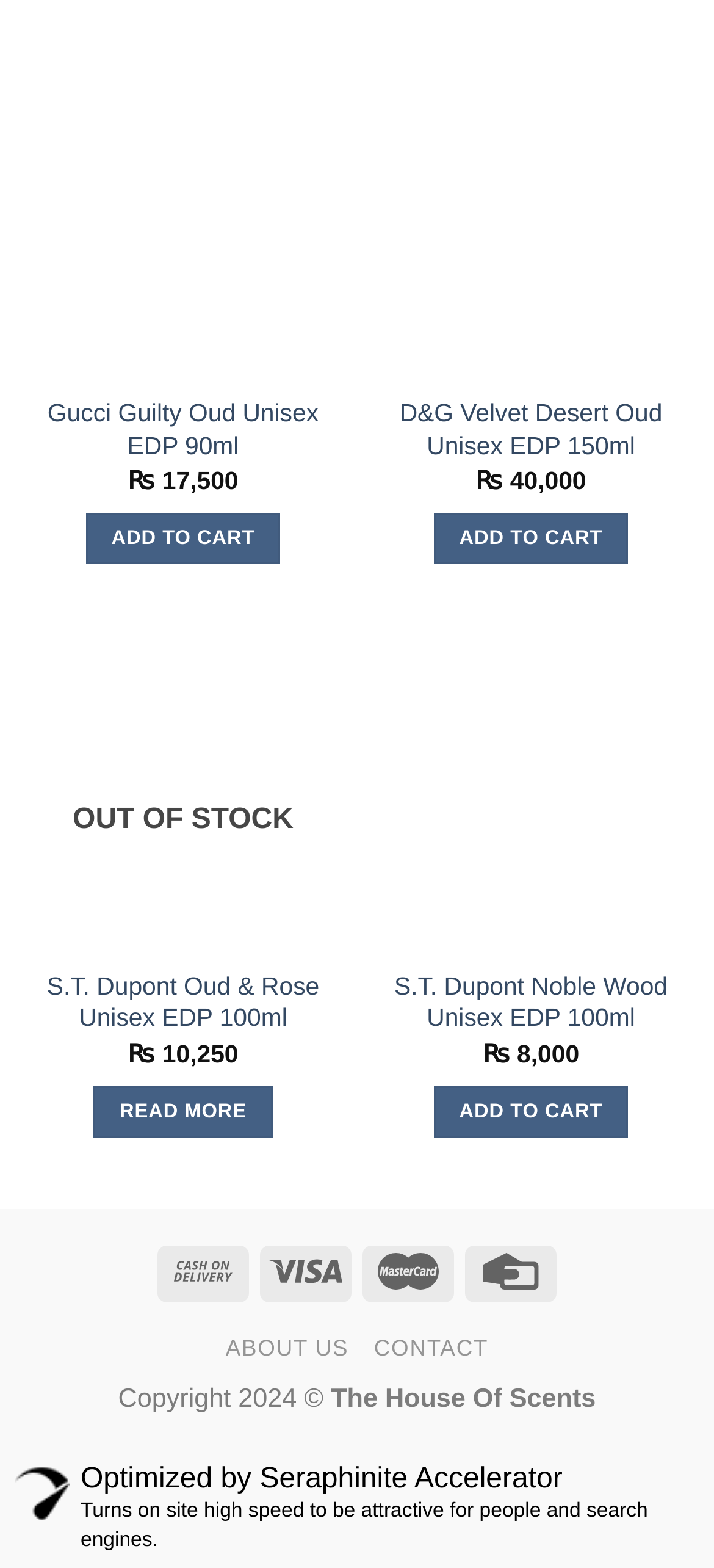Give a one-word or short phrase answer to the question: 
What is the brand of the product with the price ₨40,000?

D&G